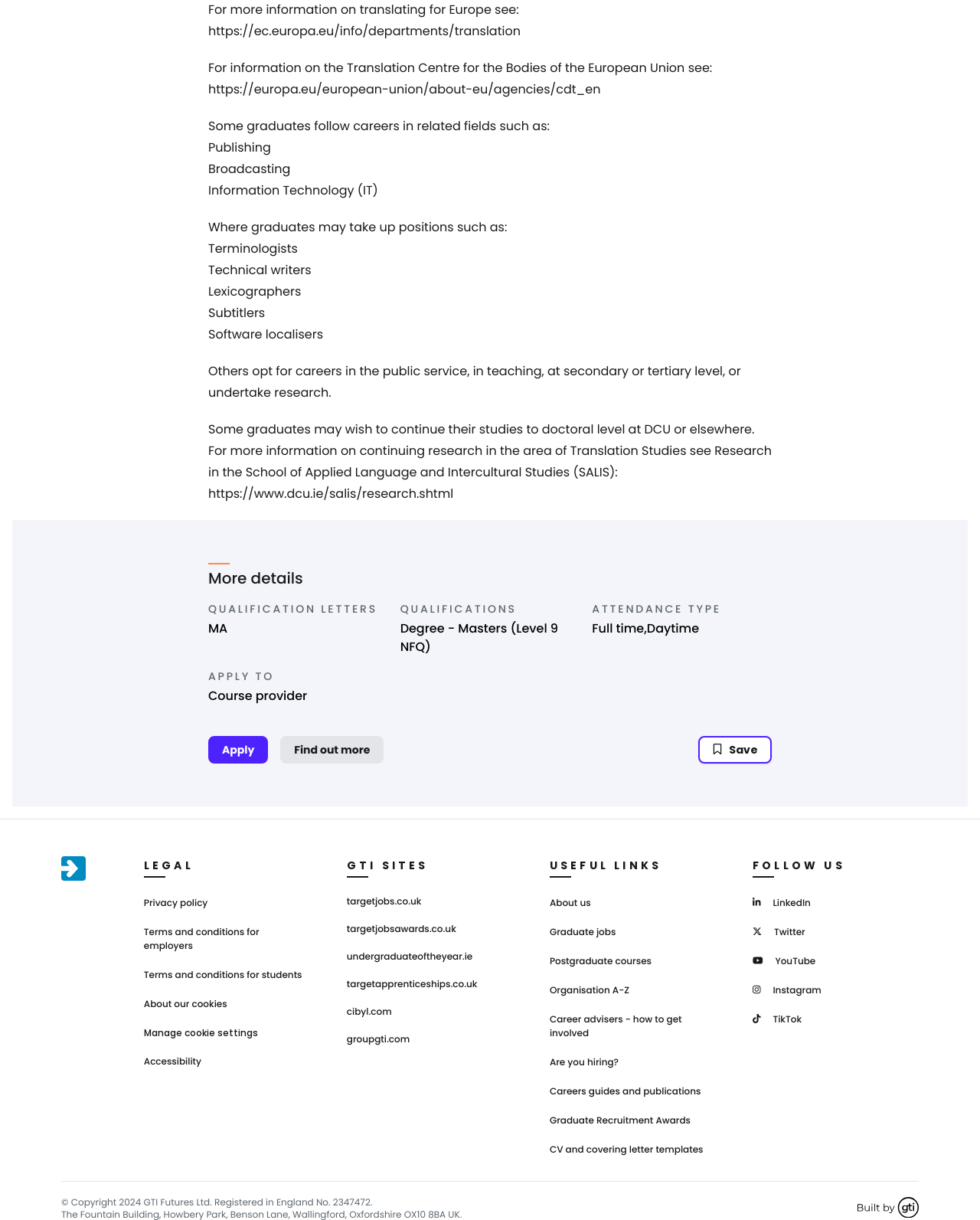Review the image closely and give a comprehensive answer to the question: What is the name of the school that offers this course?

The question is asking about the name of the school that offers this course. By looking at the webpage, we can see that the school is mentioned in the text 'For more information on continuing research in the area of Translation Studies see Research in the School of Applied Language and Intercultural Studies (SALIS): https://www.dcu.ie/salis/research.shtml'.